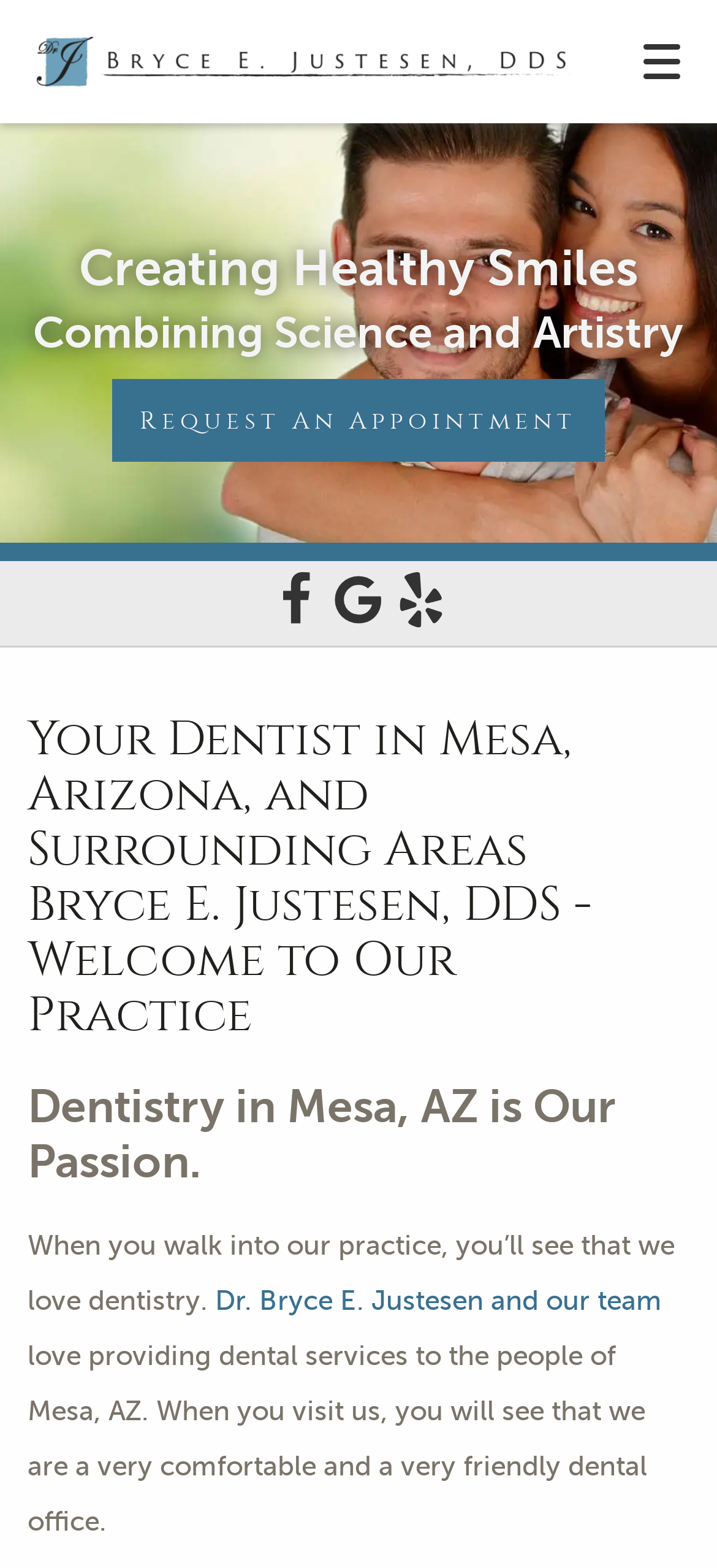Please locate the UI element described by "Request An Appointment" and provide its bounding box coordinates.

[0.156, 0.241, 0.844, 0.294]